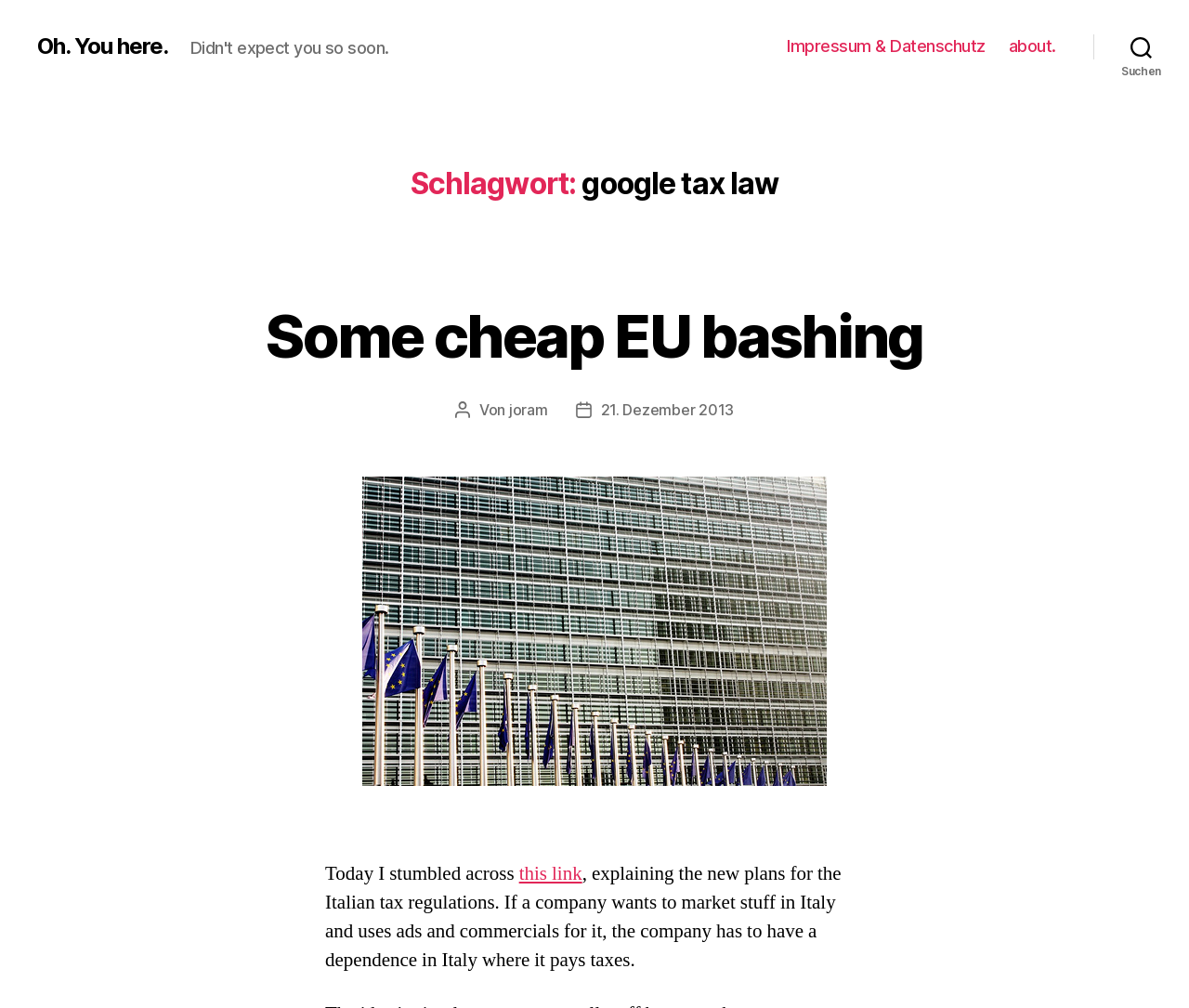Provide an in-depth description of the elements and layout of the webpage.

The webpage appears to be a blog post or article discussing Google's tax law, with a focus on EU regulations. At the top, there is a link with the title "Oh. You here." followed by a horizontal navigation bar with two links: "Impressum & Datenschutz" and "about." To the right of the navigation bar, there is a search button labeled "Suchen".

Below the navigation bar, there is a header section with a heading that reads "Schlagwort: google tax law". Underneath, there is another header section with a heading titled "Some cheap EU bashing", which is a link to the article itself. The article's author, "joram", and publication date, "21. Dezember 2013", are listed below the heading.

The main content of the article is divided into paragraphs. The first paragraph starts with the text "Today I stumbled across" and includes a link to an external source. The rest of the paragraph explains the new plans for Italian tax regulations, specifically how companies marketing in Italy must have a dependence in the country where they pay taxes.

There is also a figure or image on the page, although its content is not specified. Overall, the webpage appears to be a blog post or article discussing Google's tax law and its implications for companies operating in the EU.